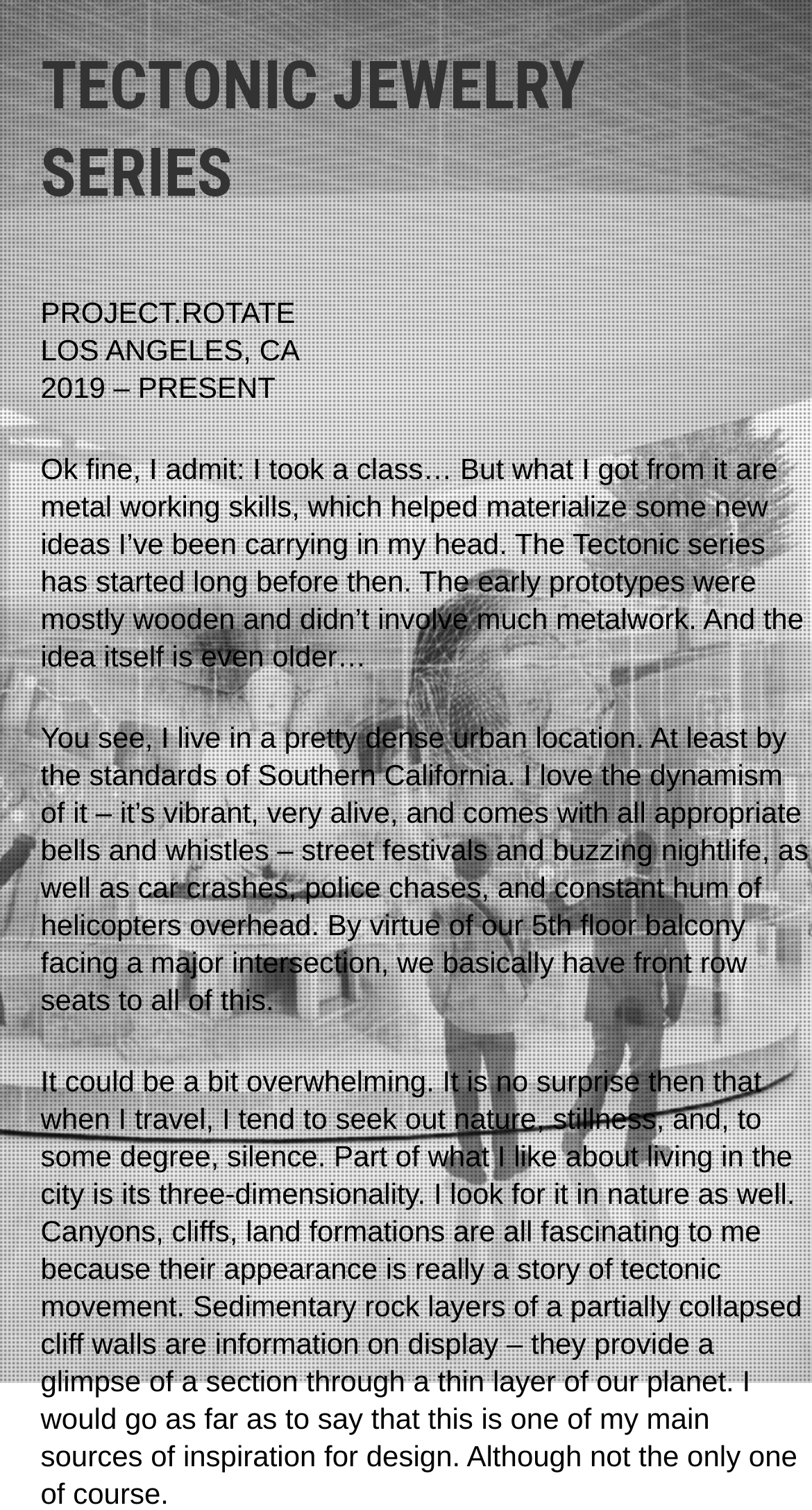What is the time period of the project?
Using the image, respond with a single word or phrase.

2019 – PRESENT